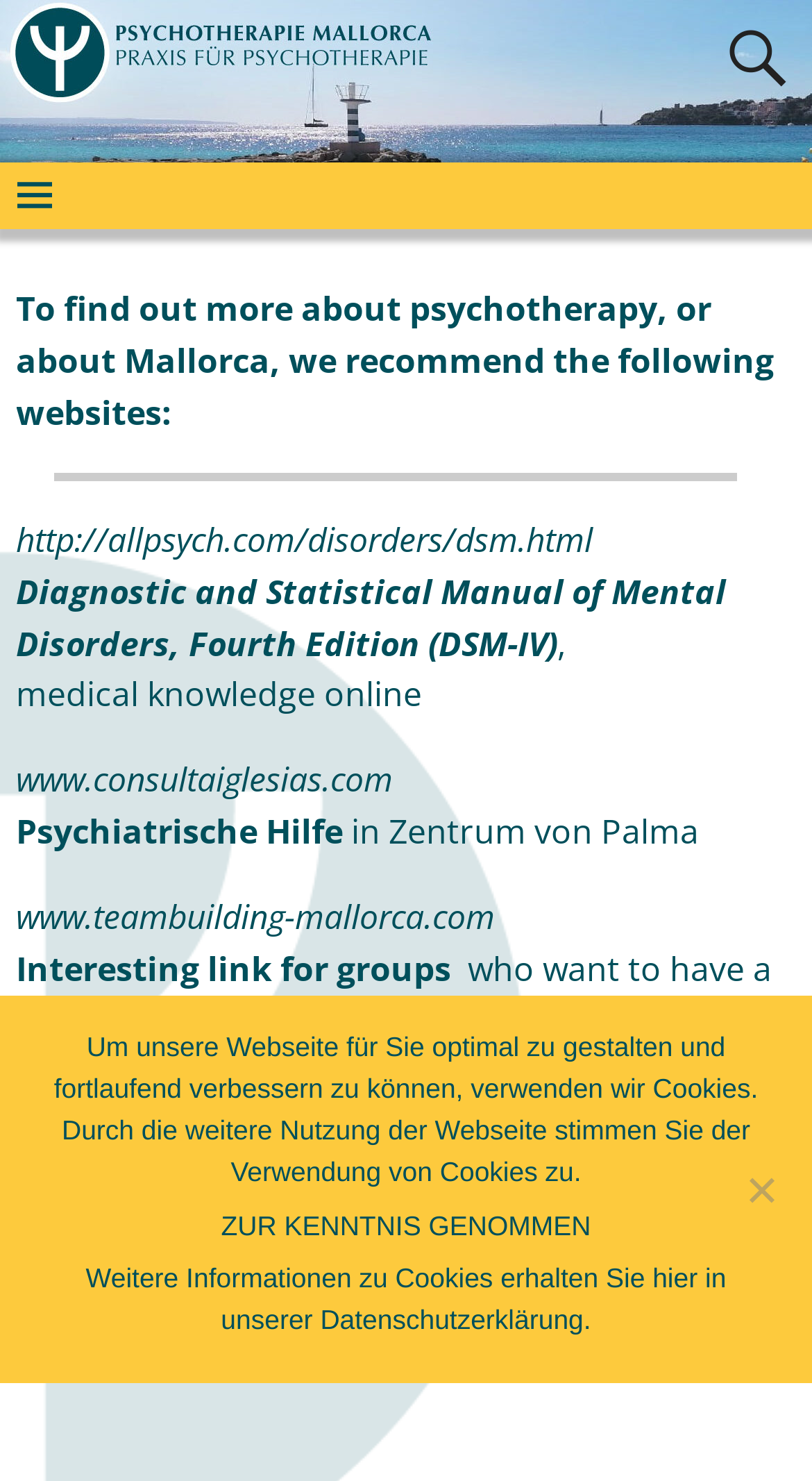Use a single word or phrase to answer the question:
What is the location mentioned for Psychiatrische Hilfe?

Zentrum von Palma